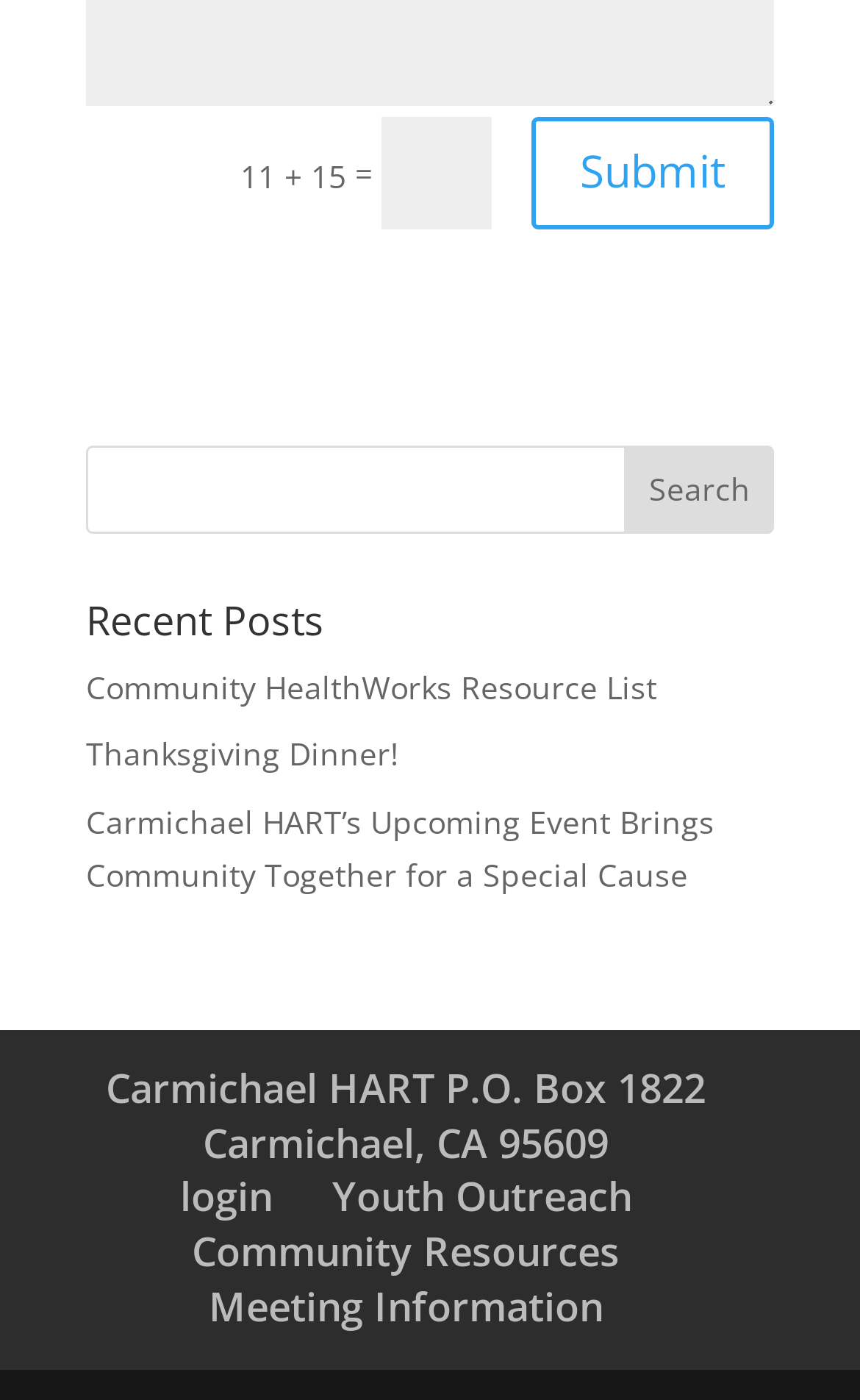Carefully examine the image and provide an in-depth answer to the question: What is the last link under the webpage's main content?

I looked at the links under the main content of the webpage and found that the last link is 'Meeting Information', which has a bounding box coordinate of [0.242, 0.914, 0.701, 0.952].